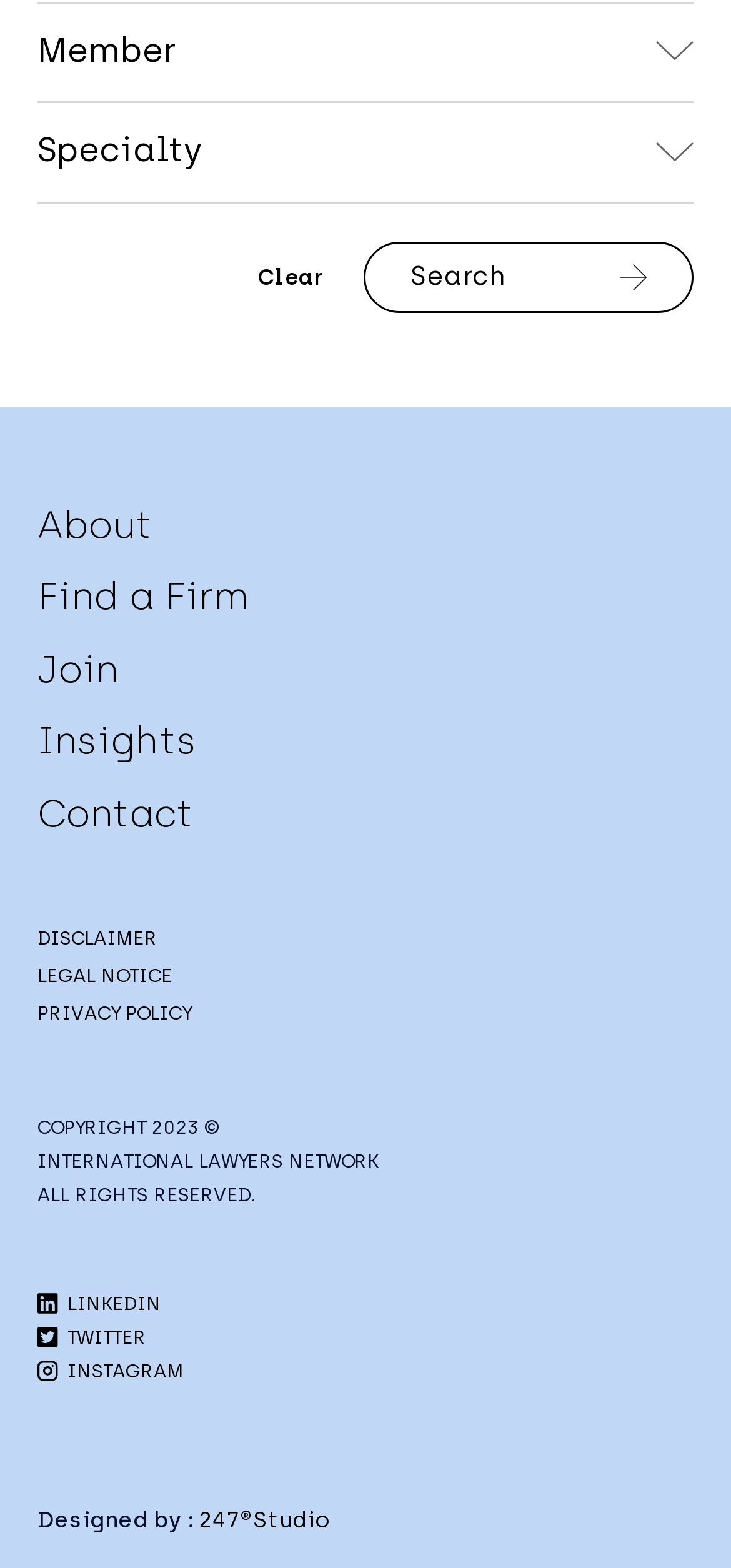Identify the bounding box for the described UI element: "Find a Firm".

[0.051, 0.365, 0.341, 0.399]